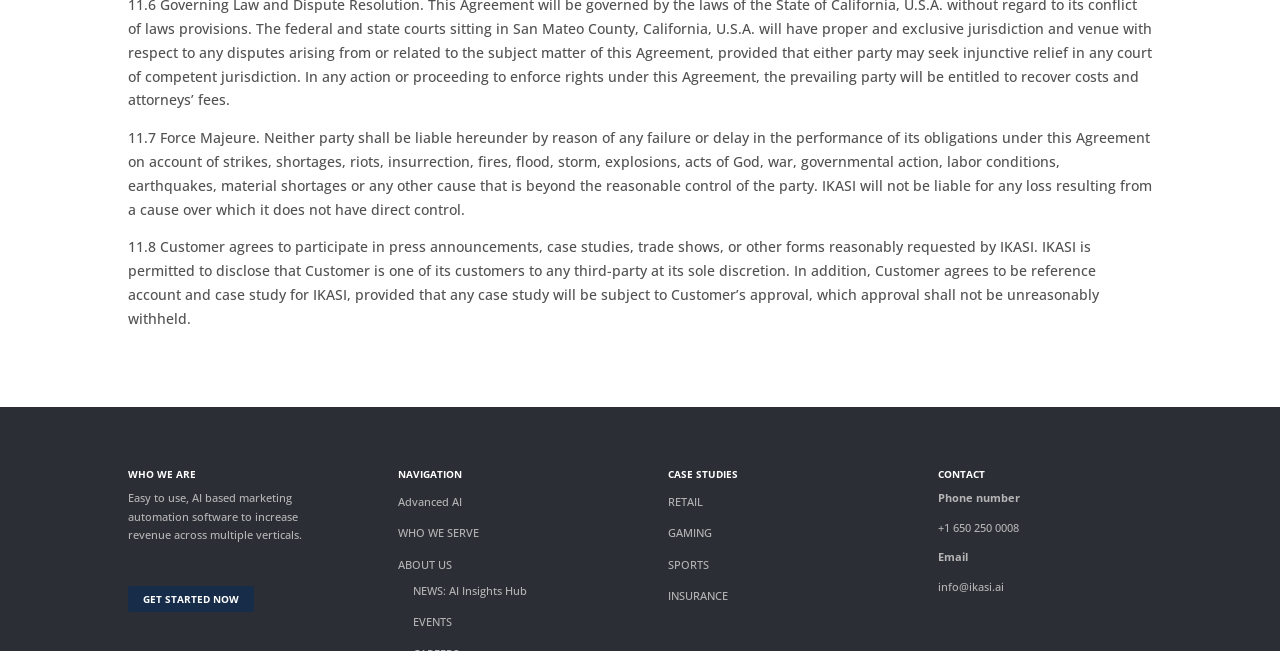What is the name of the company?
Offer a detailed and exhaustive answer to the question.

The company name can be inferred from the text 'IKASI will not be liable for any loss resulting from a cause over which it does not have direct control.' and 'IKASI is permitted to disclose that Customer is one of its customers to any third-party at its sole discretion.'